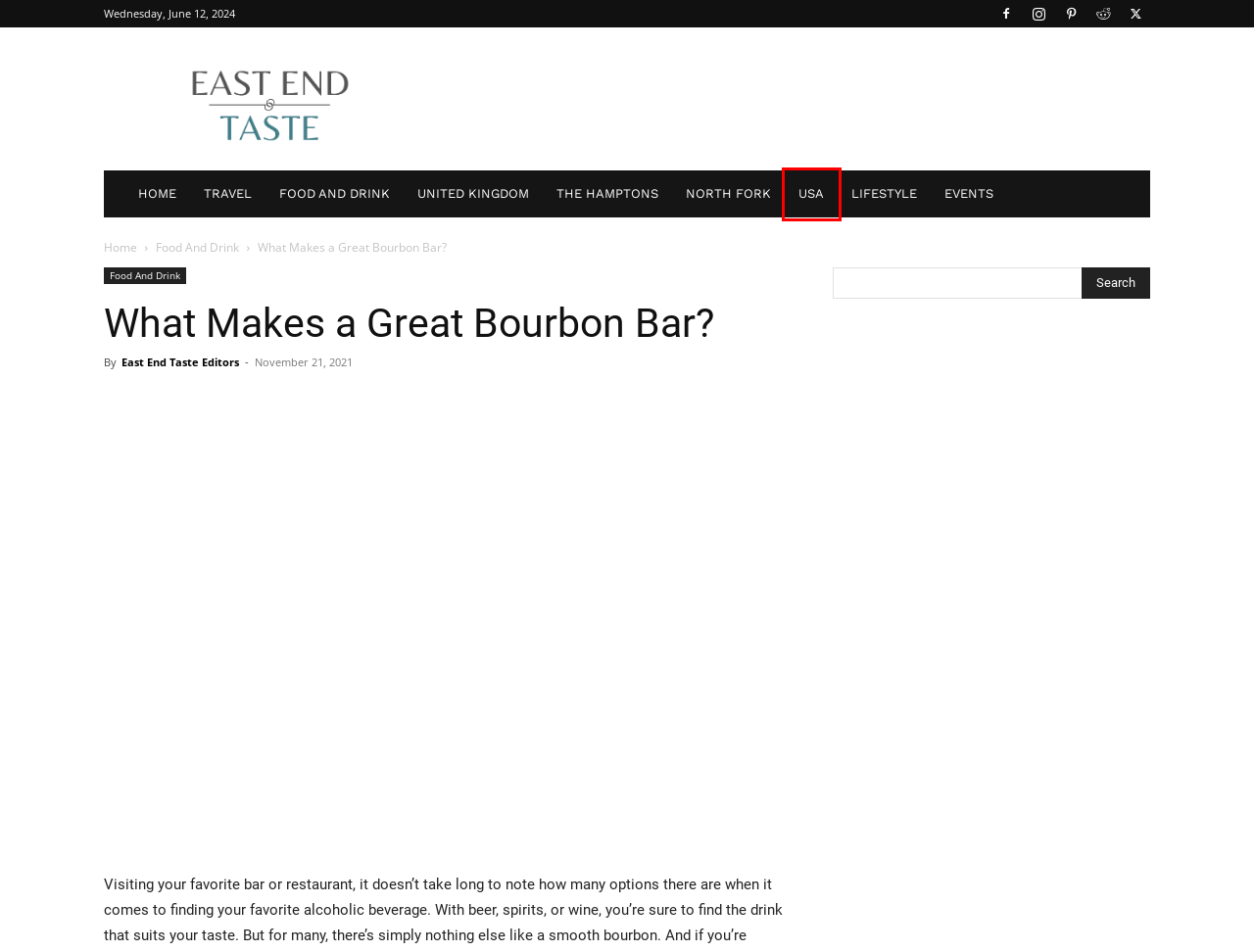Observe the screenshot of a webpage with a red bounding box highlighting an element. Choose the webpage description that accurately reflects the new page after the element within the bounding box is clicked. Here are the candidates:
A. North Fork of Long Island – A Travel Guide
B. East End Taste Editors, Author at East End Taste Magazine
C. Hamptons Best & Top Destination | Family, Friends Trip
D. USA Guide | Food restaurants, Travel and Festivals
E. East End Taste Magazine | Travel, Food, Interior Design, Lifestyle
F. Best Blogs | Fashion, Beauty, Food, Decor and more
G. UK Food and Travel Guide | Markets, Food, Hotels
H. Top & Best Vacation Spots| East End Taste Magazine

D